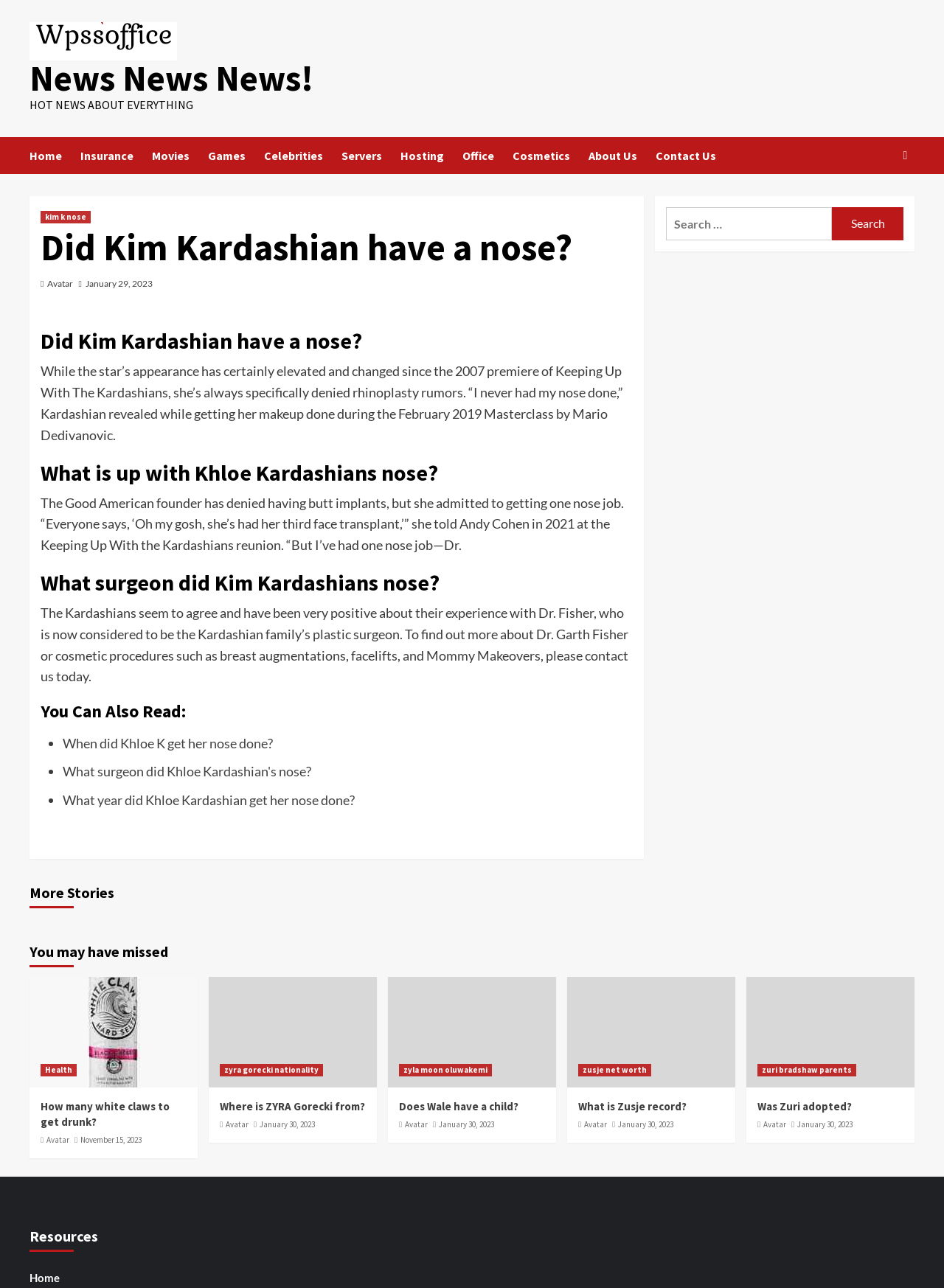Locate the bounding box coordinates of the clickable area needed to fulfill the instruction: "Check out the news about White Claw".

[0.031, 0.758, 0.209, 0.844]